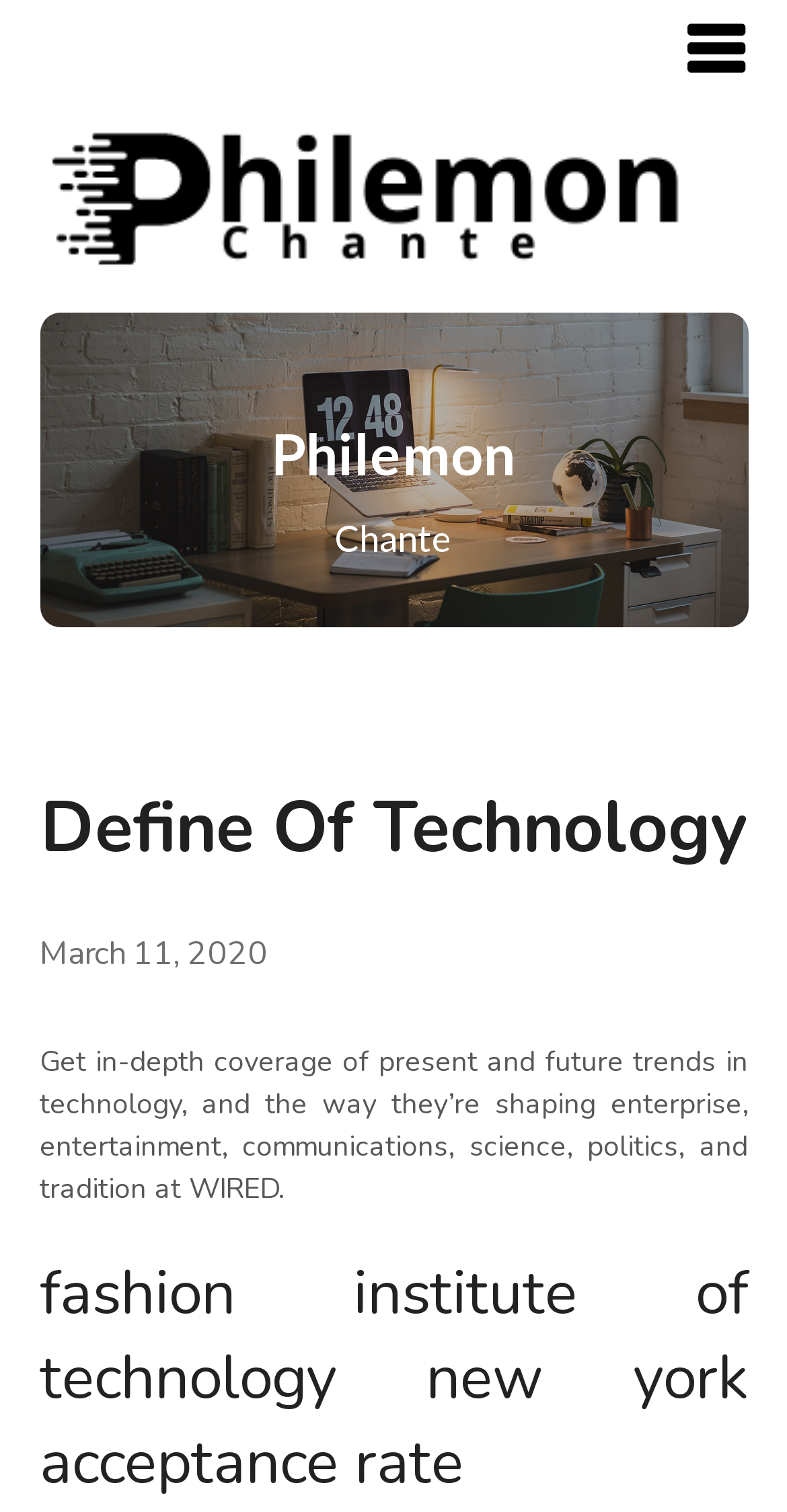What is the date of the article?
Please elaborate on the answer to the question with detailed information.

The date of the article is found in the link element 'March 11, 2020' with bounding box coordinates [0.05, 0.616, 0.34, 0.646].